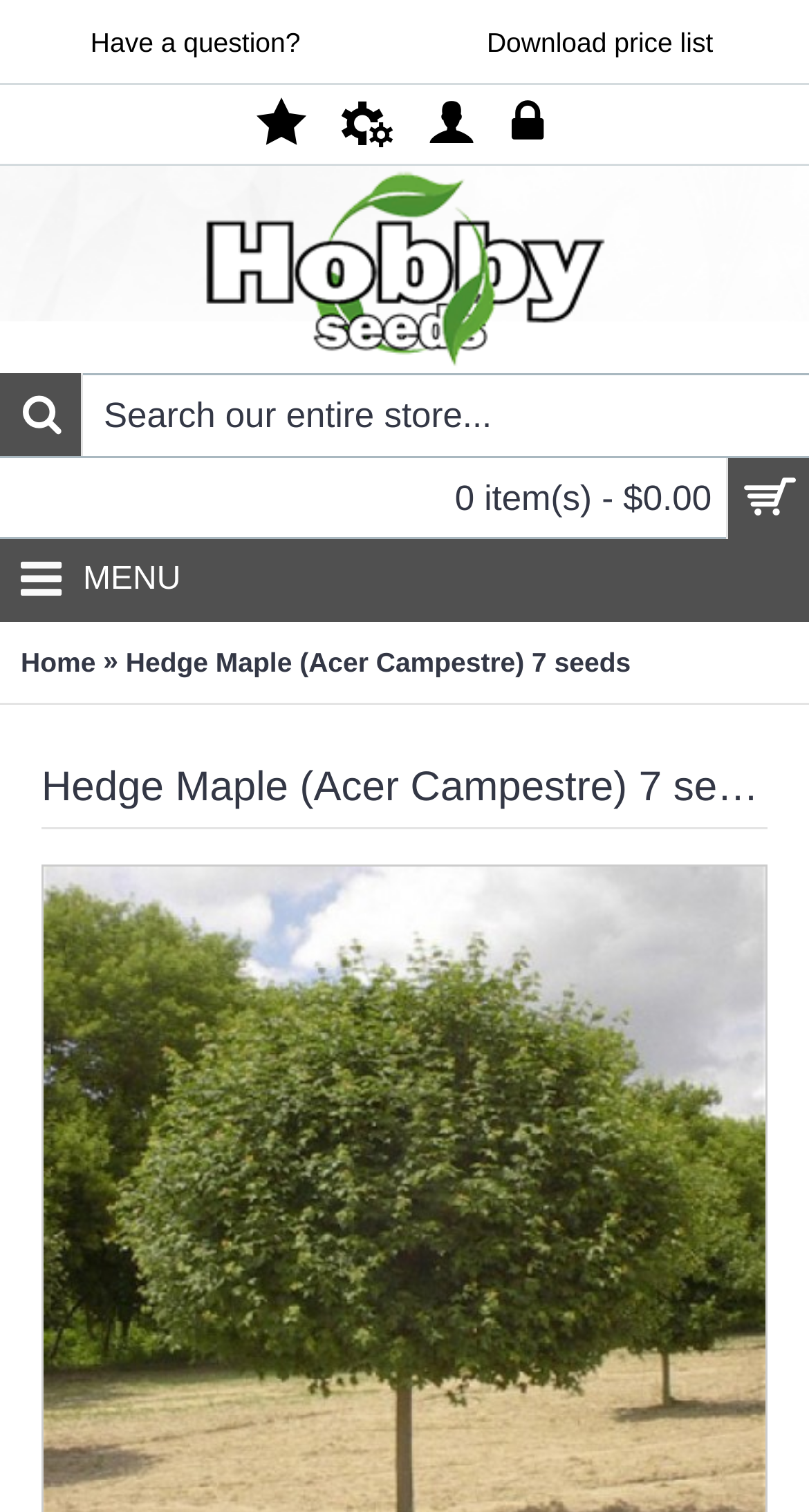Is there a search function on the webpage?
Based on the image, answer the question with a single word or brief phrase.

Yes